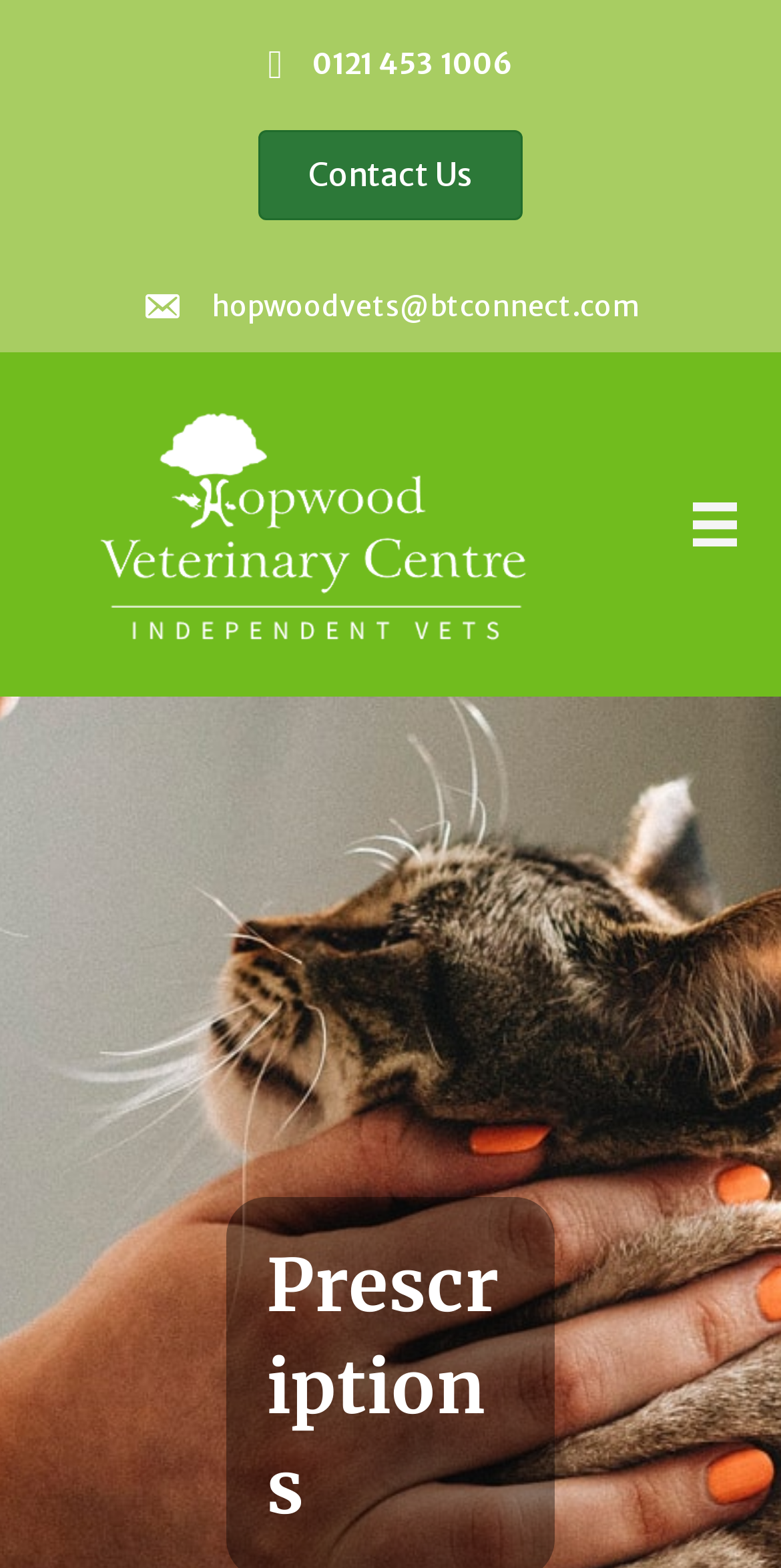Using the elements shown in the image, answer the question comprehensively: What is the main topic of the webpage?

I found the main topic of the webpage by looking at the heading element with the text 'Prescriptions' which is likely to be the main topic of the webpage.